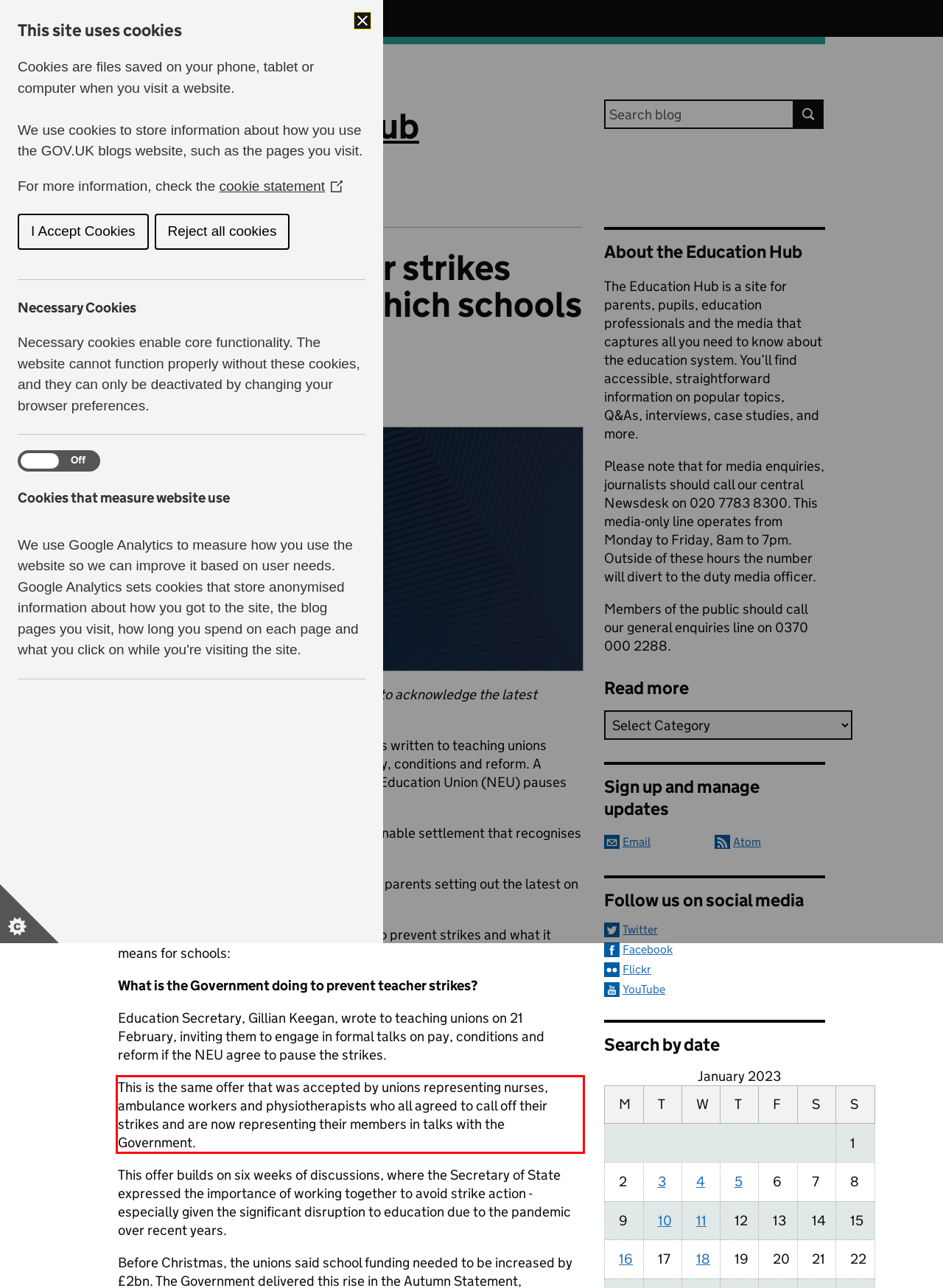Look at the provided screenshot of the webpage and perform OCR on the text within the red bounding box.

This is the same offer that was accepted by unions representing nurses, ambulance workers and physiotherapists who all agreed to call off their strikes and are now representing their members in talks with the Government.